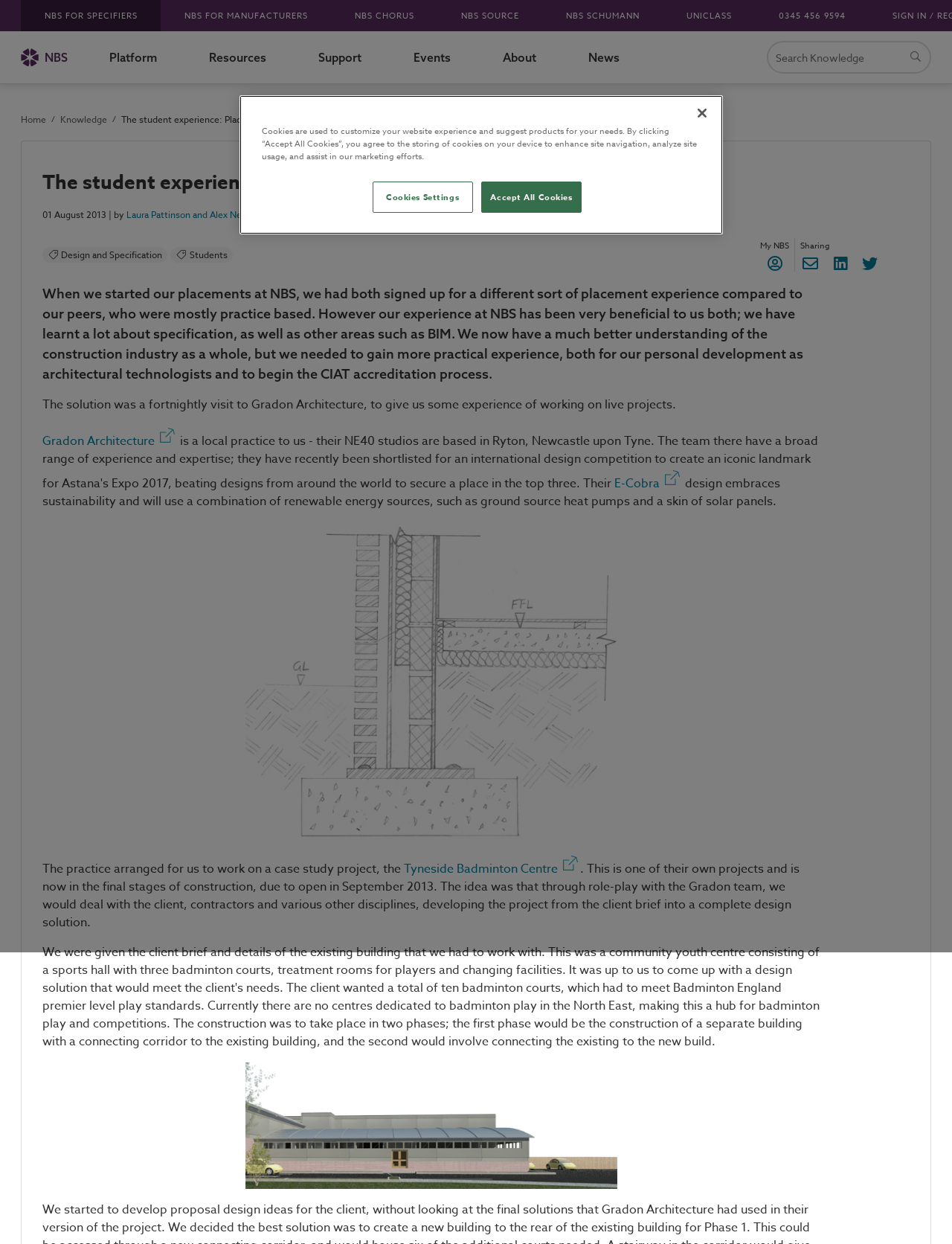Based on the element description NBS Chorus, identify the bounding box of the UI element in the given webpage screenshot. The coordinates should be in the format (top-left x, top-left y, bottom-right x, bottom-right y) and must be between 0 and 1.

[0.348, 0.0, 0.459, 0.025]